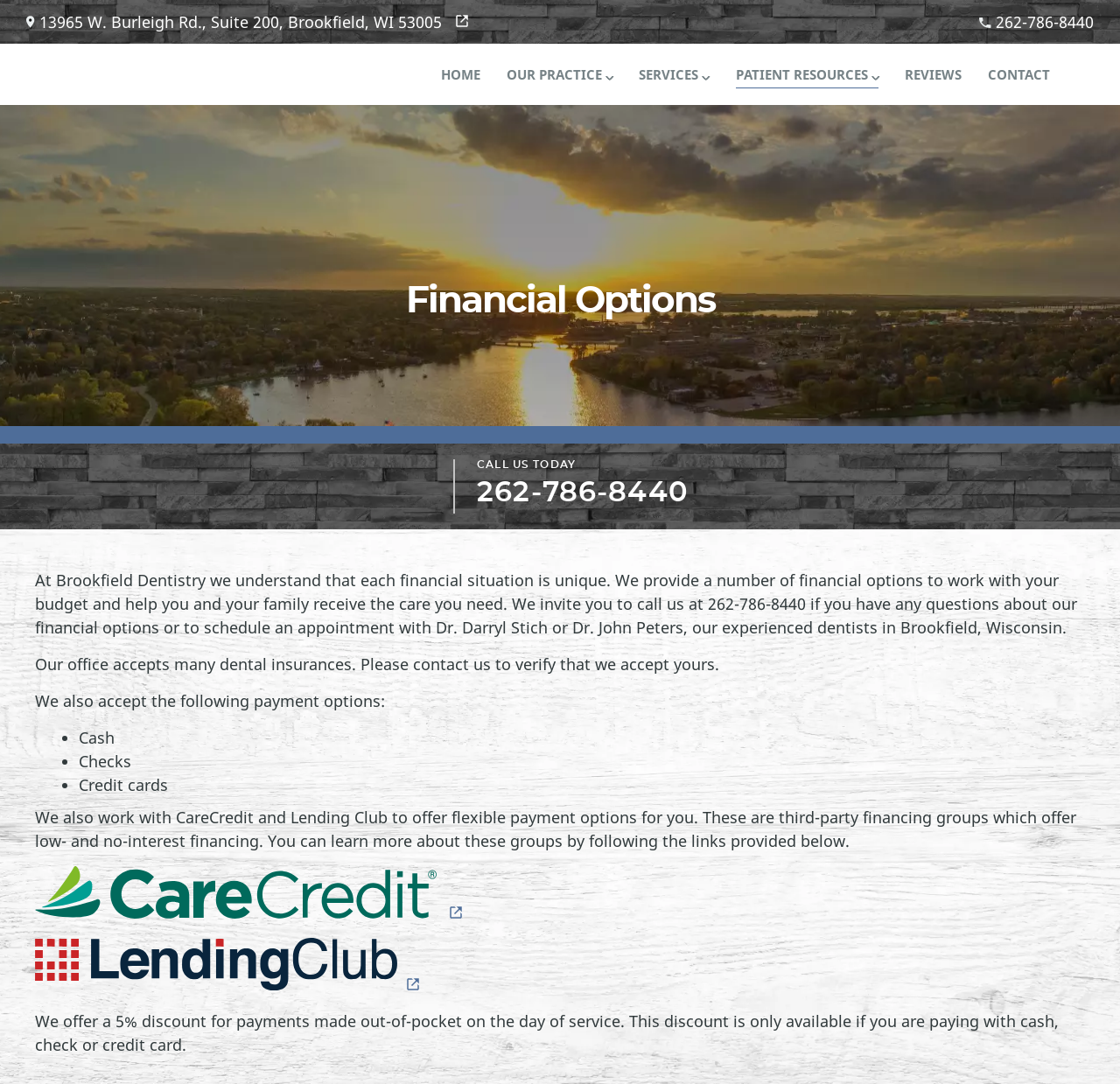Bounding box coordinates are to be given in the format (top-left x, top-left y, bottom-right x, bottom-right y). All values must be floating point numbers between 0 and 1. Provide the bounding box coordinate for the UI element described as: Our Practice

[0.452, 0.056, 0.547, 0.081]